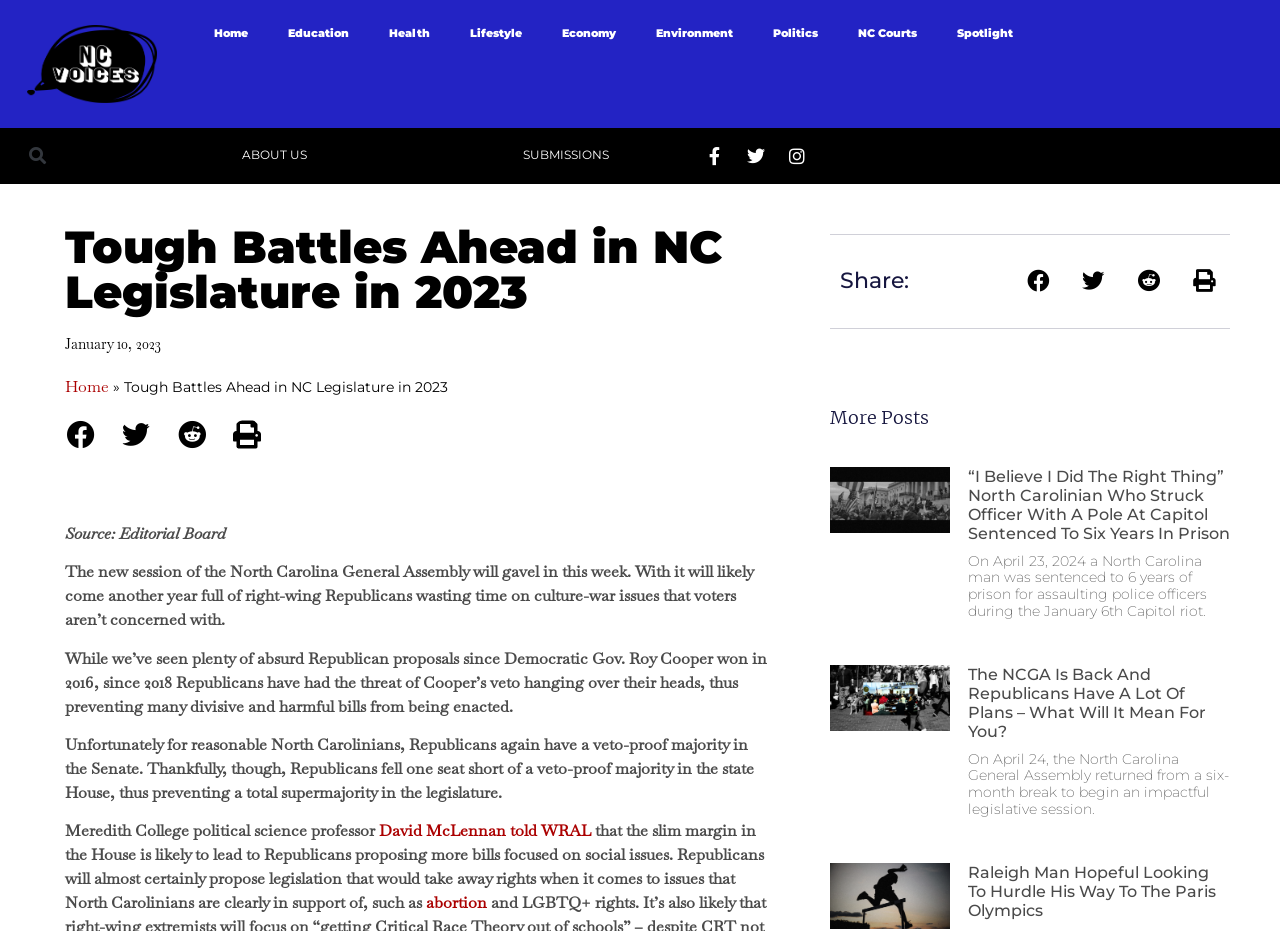Given the description NC Courts, predict the bounding box coordinates of the UI element. Ensure the coordinates are in the format (top-left x, top-left y, bottom-right x, bottom-right y) and all values are between 0 and 1.

[0.655, 0.011, 0.732, 0.06]